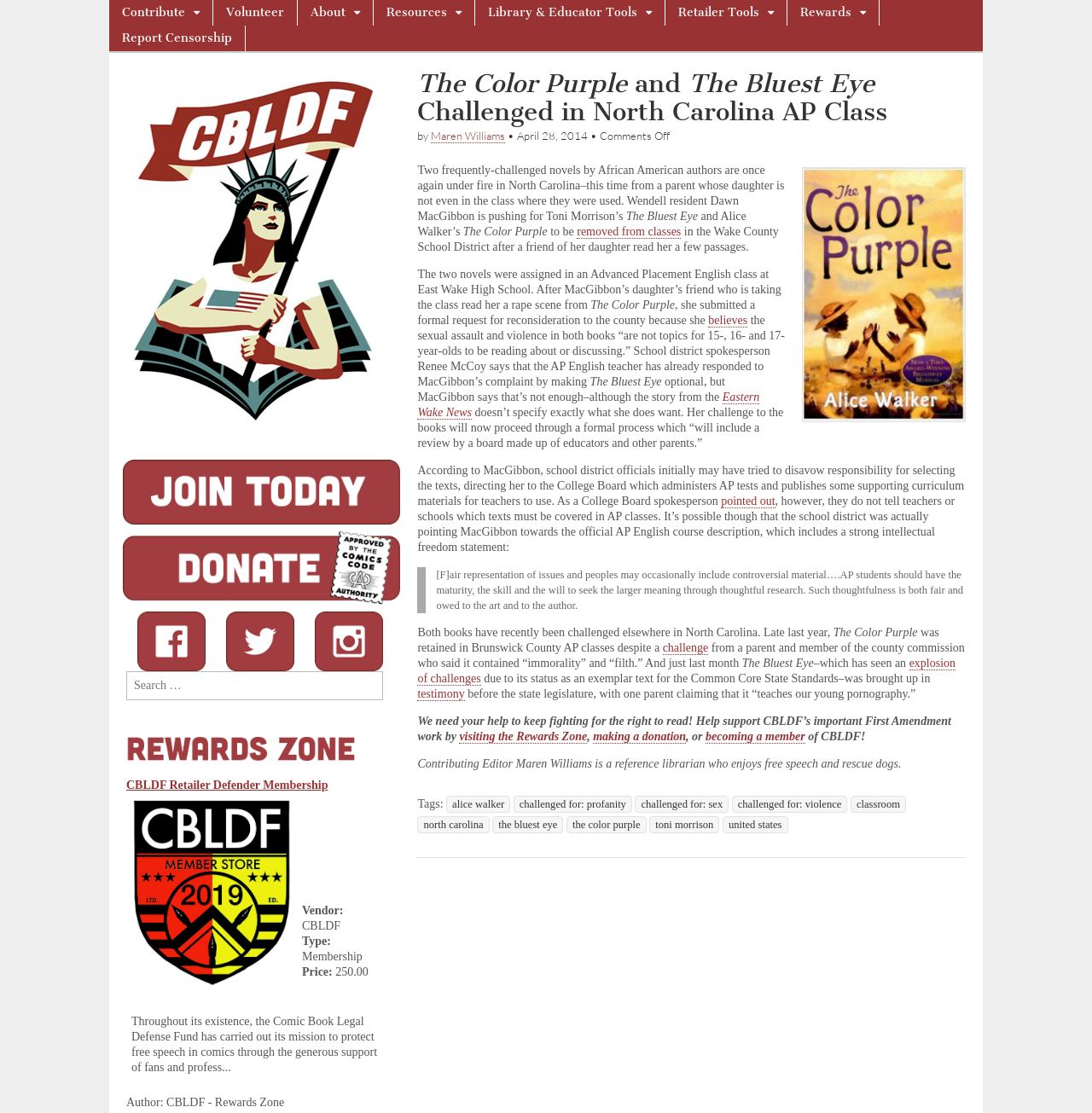Please determine the bounding box coordinates of the section I need to click to accomplish this instruction: "view analog portfolio".

None